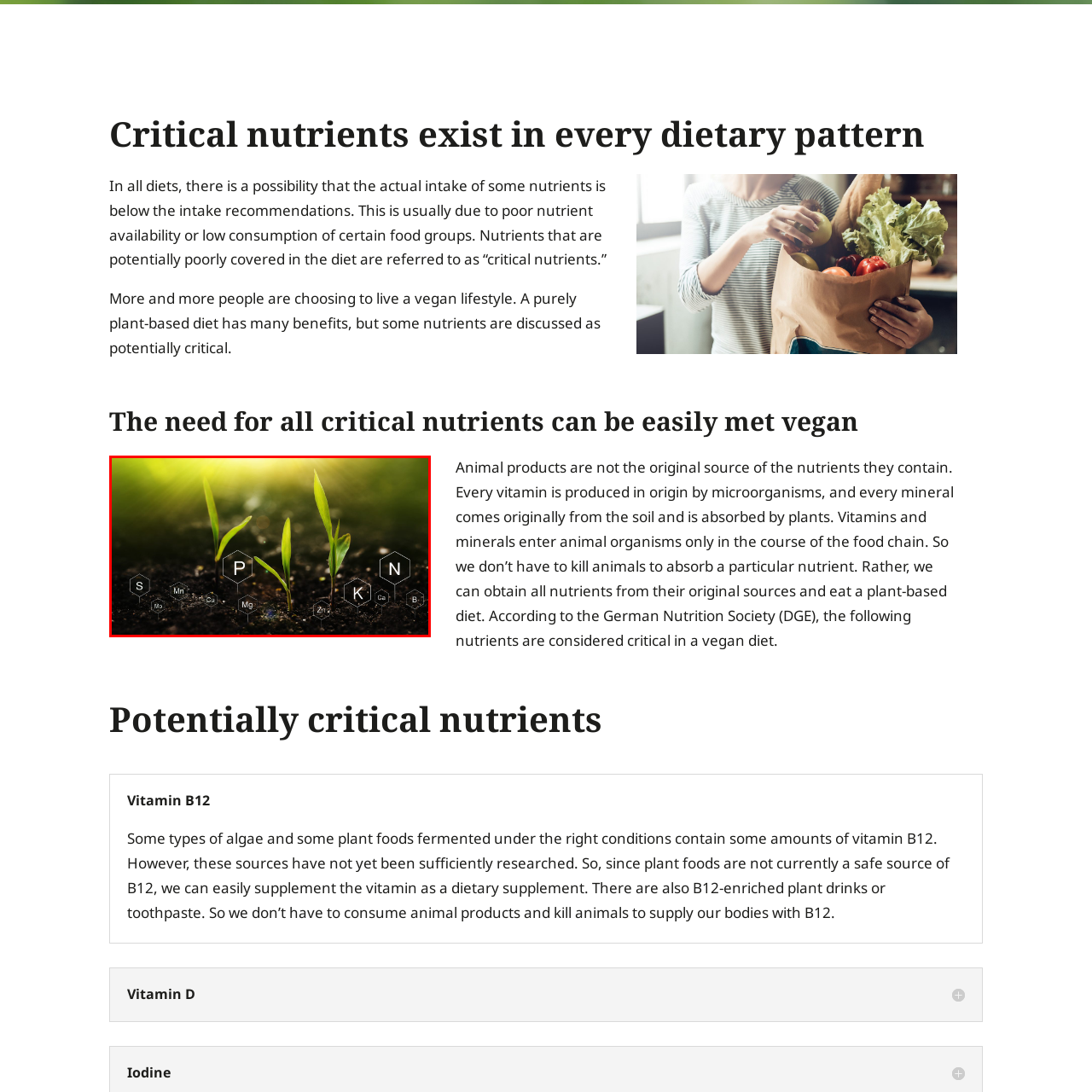Give a detailed account of the scene depicted in the image inside the red rectangle.

The image depicts three young, vibrant green plants sprouting from rich, dark soil, symbolizing growth and vitality. Surrounding the plants are hexagonal shapes containing chemical symbols representing essential nutrients: Sulfur (S), Phosphorus (P), Potassium (K), Nitrogen (N), Calcium (Ca), Zinc (Zn), Magnesium (Mg), Copper (Cu), and Manganese (Mn). This arrangement illustrates the crucial role of these nutrients in plant development and health, emphasizing their importance in dietary patterns, including vegan diets. The background features a luminous glow, suggesting the presence of sunlight, which is vital for photosynthesis and the overall growth process of plants. This image highlights the interconnectedness of plant nutrition and human dietary needs, particularly in the context of obtaining essential nutrients from plant-based sources.